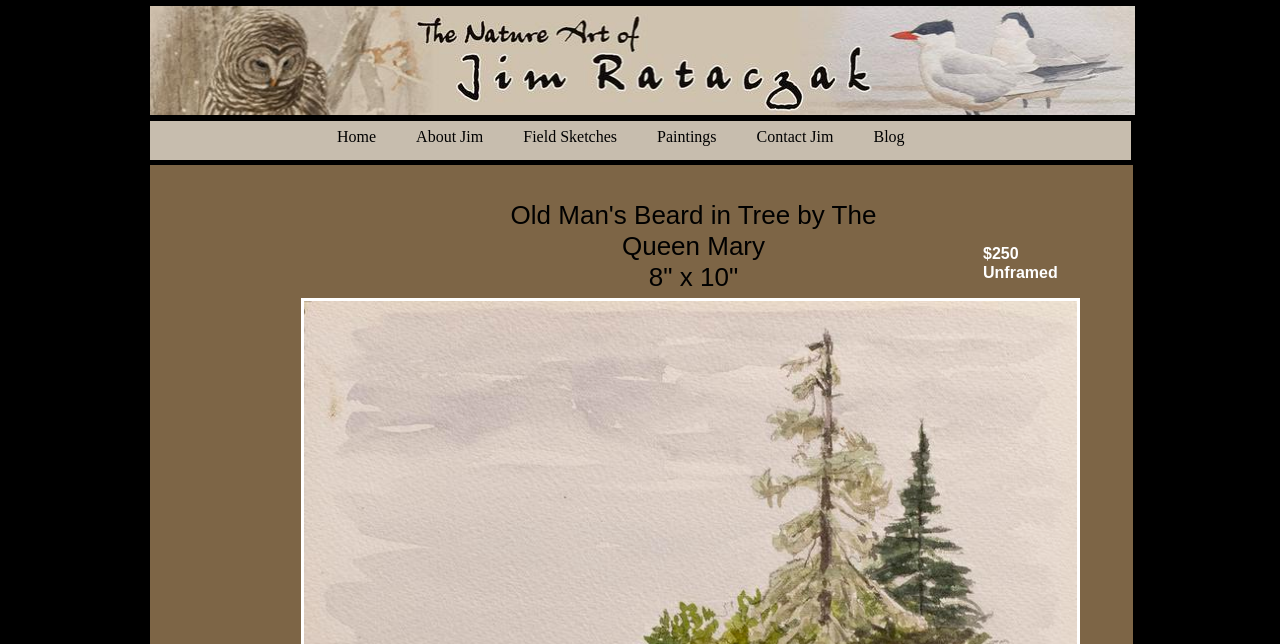Articulate a complete and detailed caption of the webpage elements.

This webpage appears to be an artist's portfolio, showcasing their work, particularly a watercolor painting of Hog Island, Maine, with Old Man's Beard. 

At the top, there is a navigation menu with six items: Home, About Jim, Field Sketches, Paintings, Contact Jim, and Blog. Each item has an accompanying image. 

Below the navigation menu, there is a section with a table layout, which might be a description or details about the painting. 

Further down, there are two text elements: one stating the dimensions of the painting, "8" x 10"", and another indicating the price, "$250 Unframed".